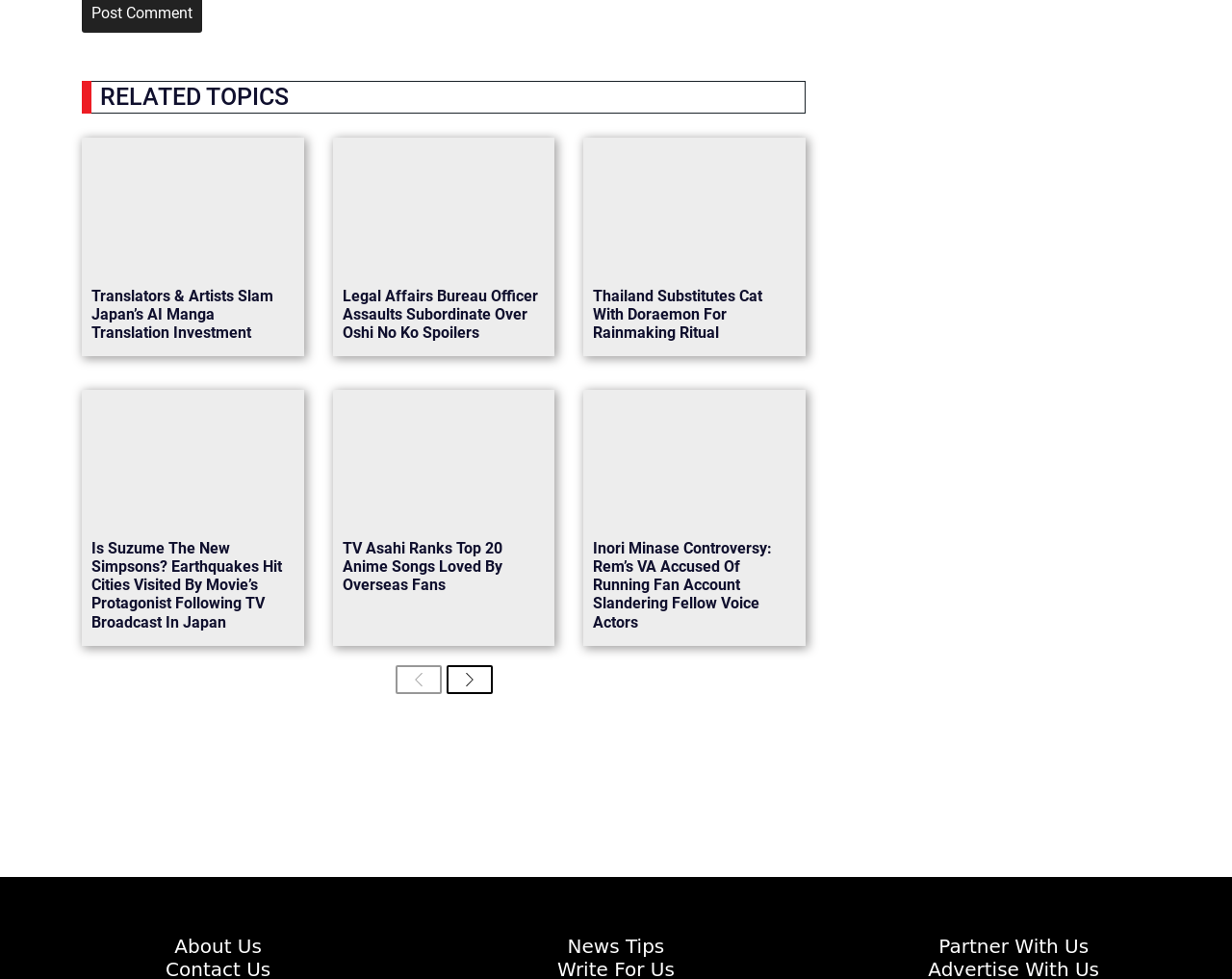Please mark the bounding box coordinates of the area that should be clicked to carry out the instruction: "Click on the 'Translators & Artists Slam Japan’s AI Manga Translation Investment' article".

[0.066, 0.141, 0.247, 0.268]